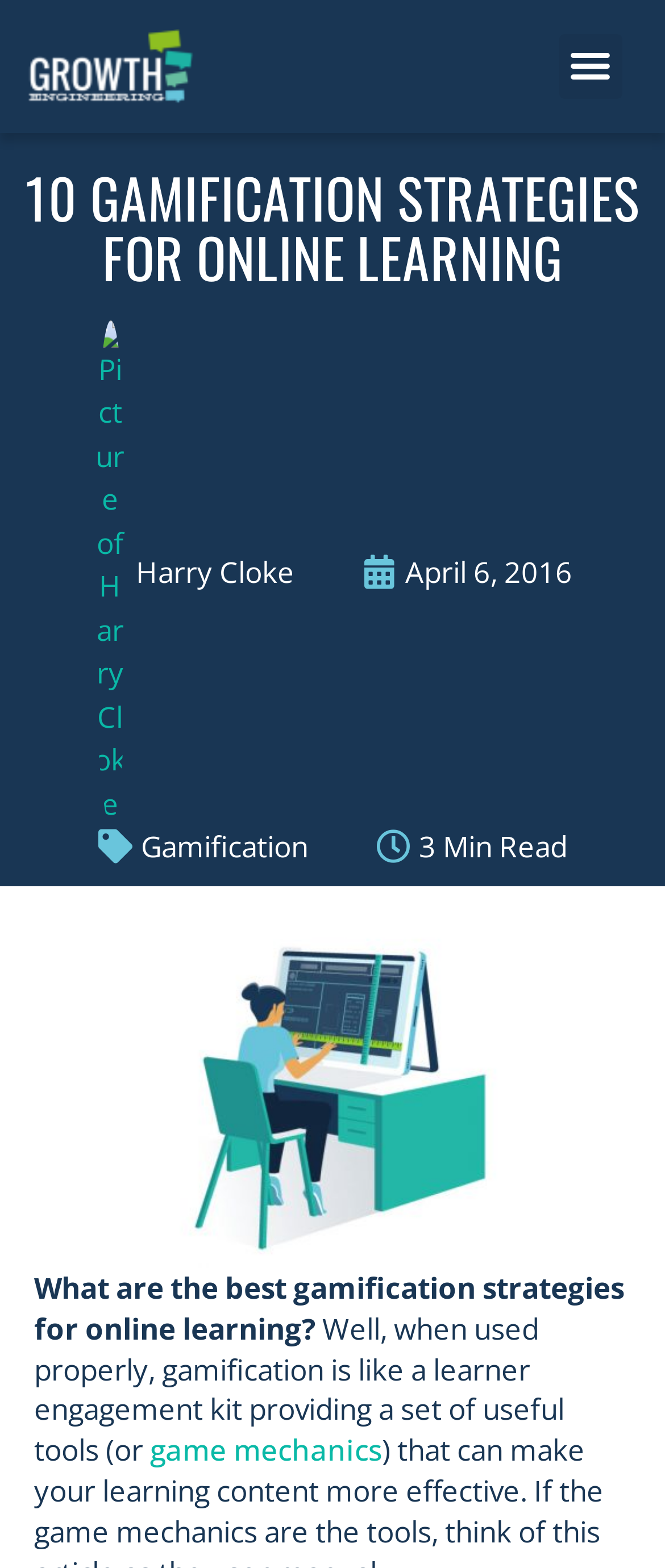Using the elements shown in the image, answer the question comprehensively: Who is the author of the article?

I found a link with the text 'Picture of Harry Cloke' and an image with the same description, which suggests that Harry Cloke is the author of the article.